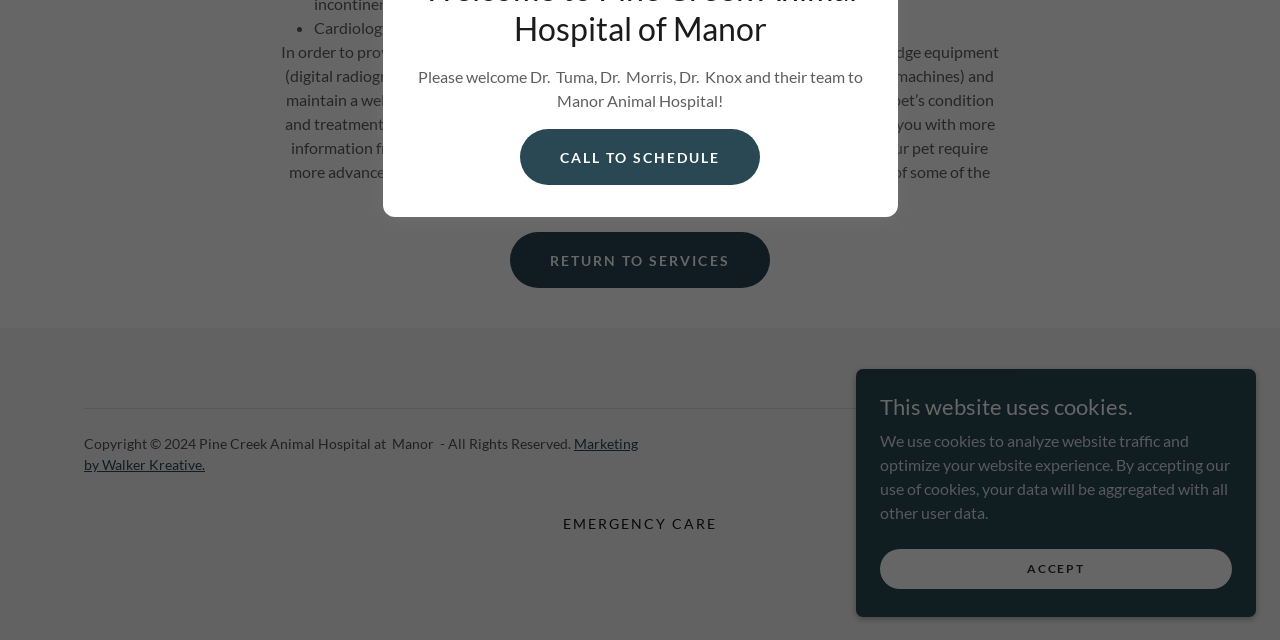Identify the bounding box coordinates for the UI element mentioned here: "Marketing by Walker Kreative.". Provide the coordinates as four float values between 0 and 1, i.e., [left, top, right, bottom].

[0.066, 0.68, 0.498, 0.739]